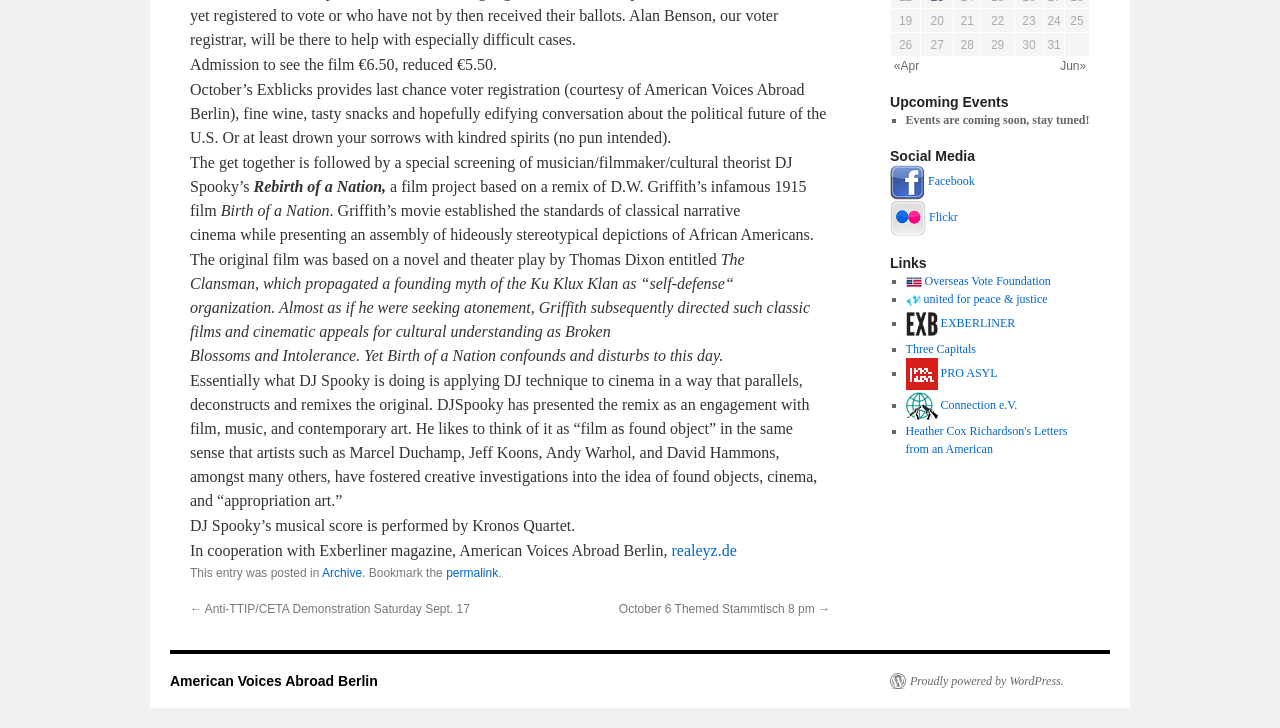Locate the bounding box of the UI element based on this description: "parent_node: Flickr". Provide four float numbers between 0 and 1 as [left, top, right, bottom].

[0.695, 0.288, 0.723, 0.307]